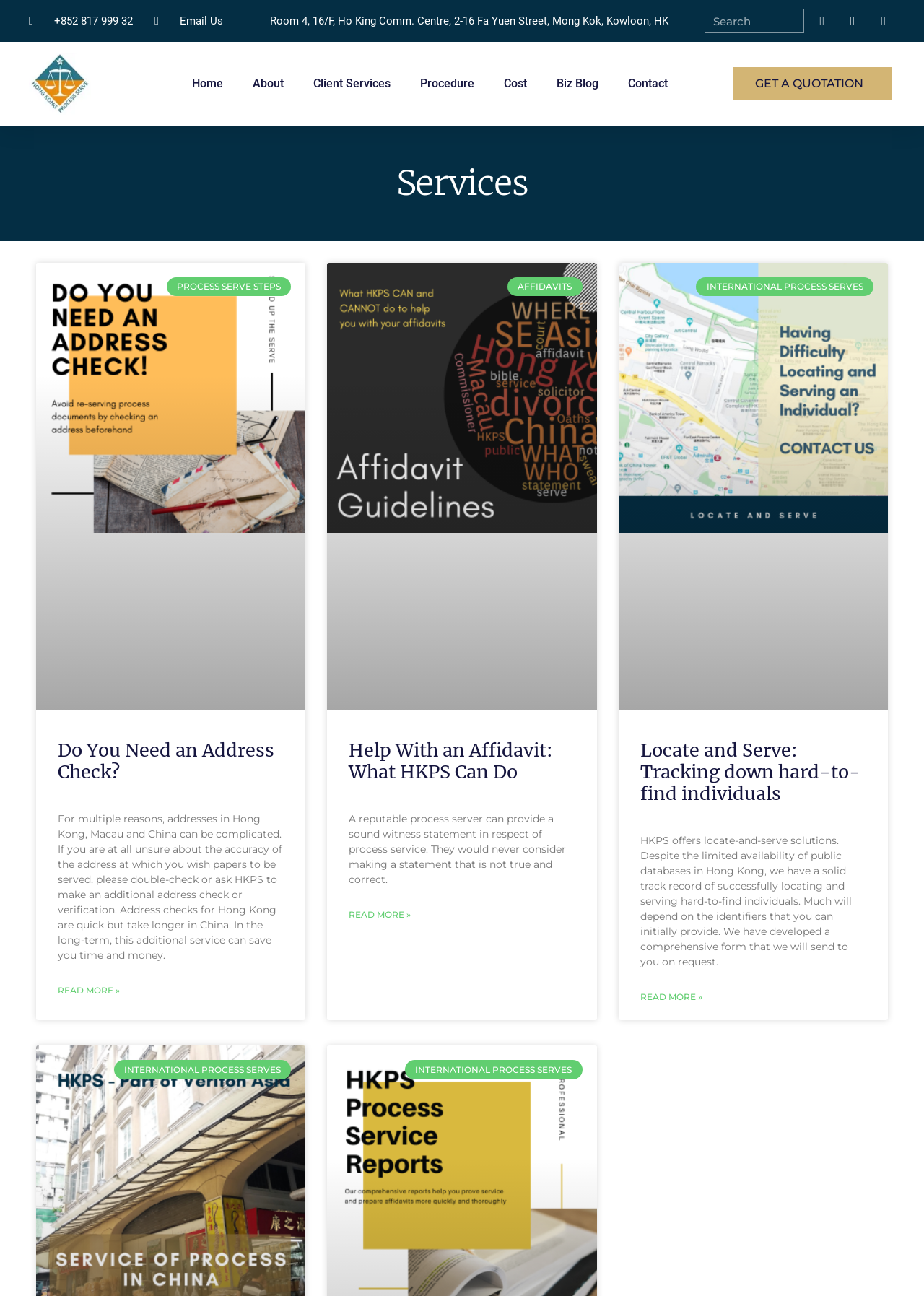Find the bounding box coordinates for the HTML element specified by: "Home".

[0.208, 0.052, 0.242, 0.077]